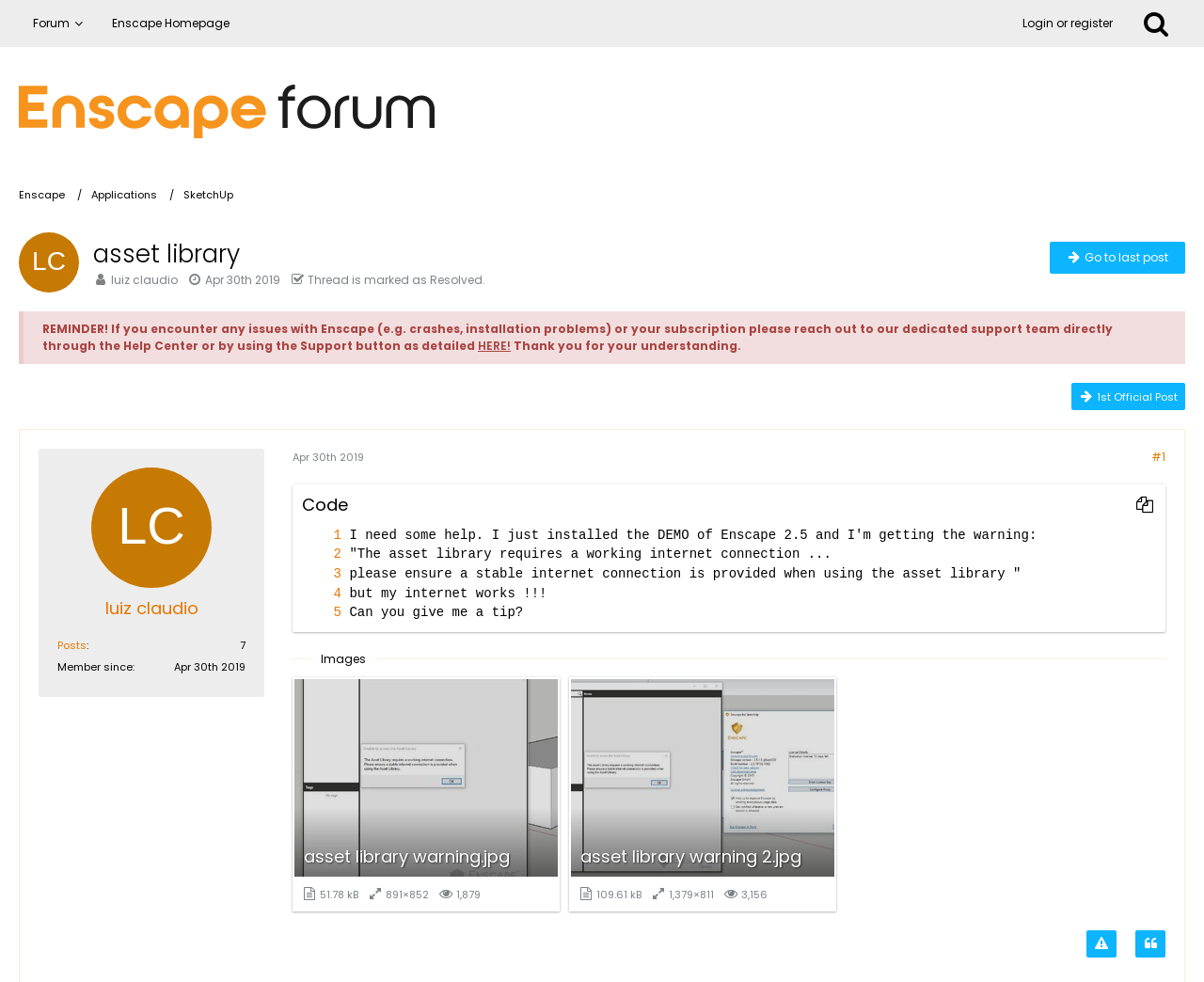Please study the image and answer the question comprehensively:
What is the purpose of the reminder mentioned in the status section?

The reminder in the status section is asking users to report any issues they encounter with Enscape to the dedicated support team, which can be reached through the Help Center or the Support button.